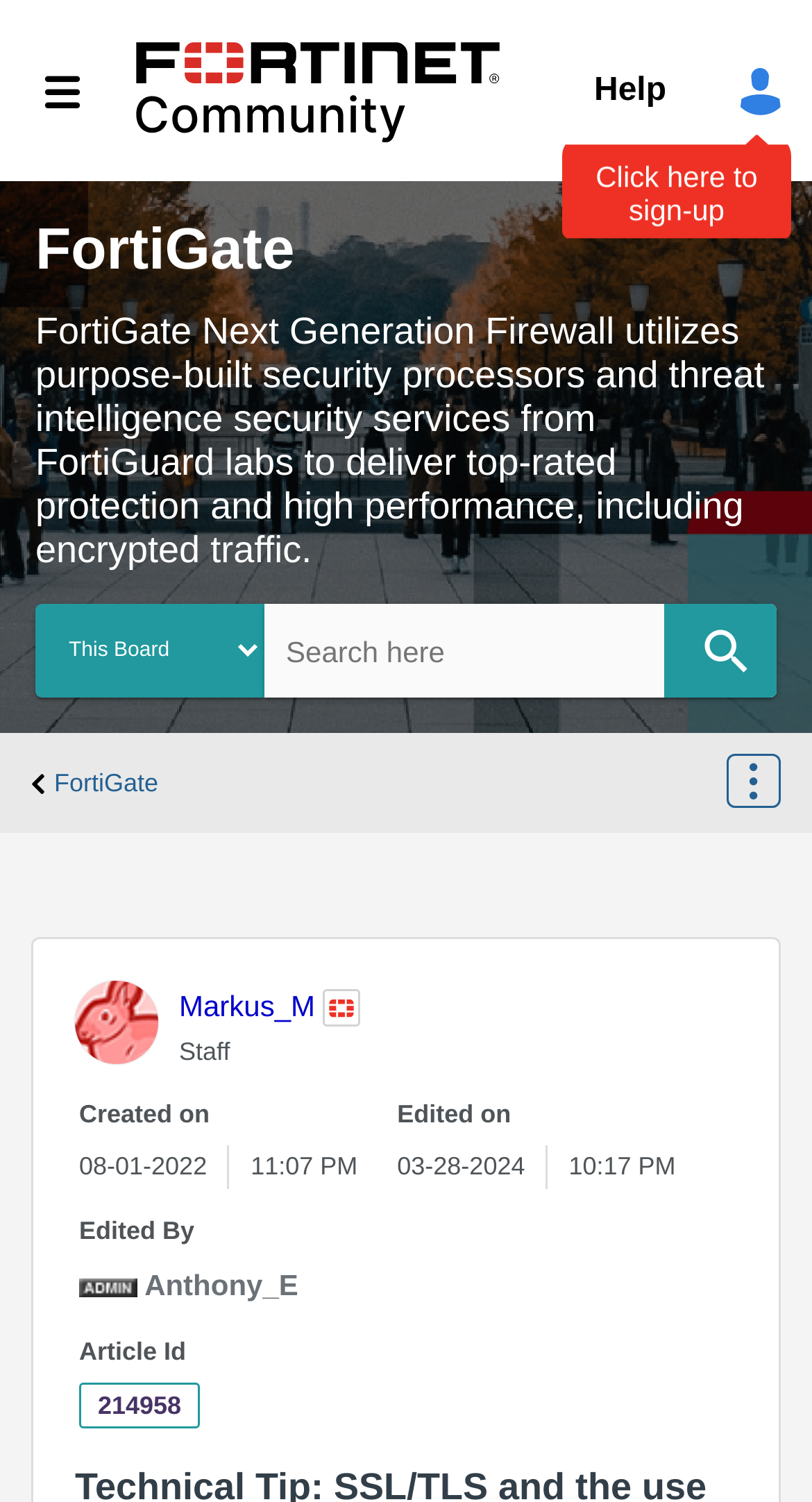For the element described, predict the bounding box coordinates as (top-left x, top-left y, bottom-right x, bottom-right y). All values should be between 0 and 1. Element description: December 17, 2023

None